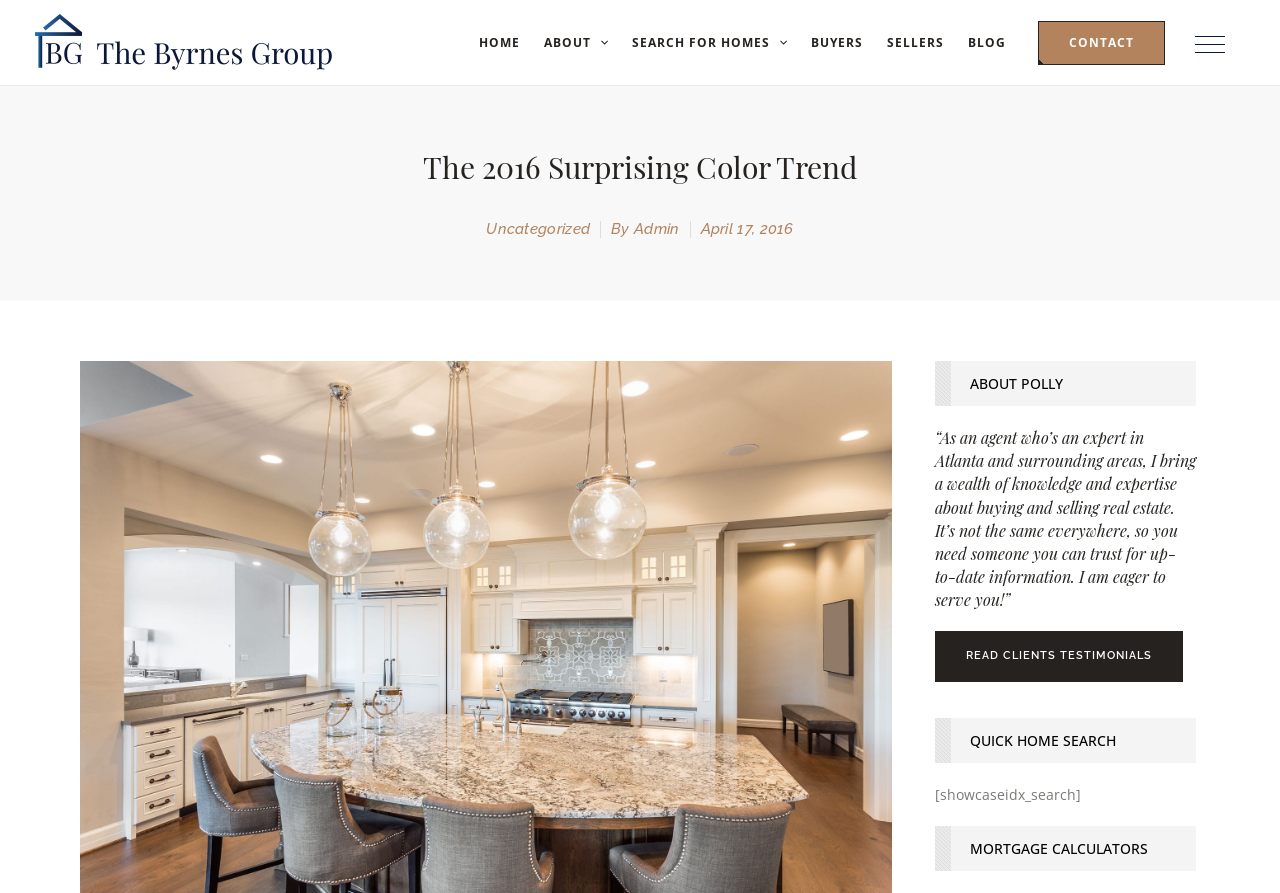Determine the bounding box coordinates of the clickable region to carry out the instruction: "contact Polly Byrnes".

[0.811, 0.023, 0.91, 0.072]